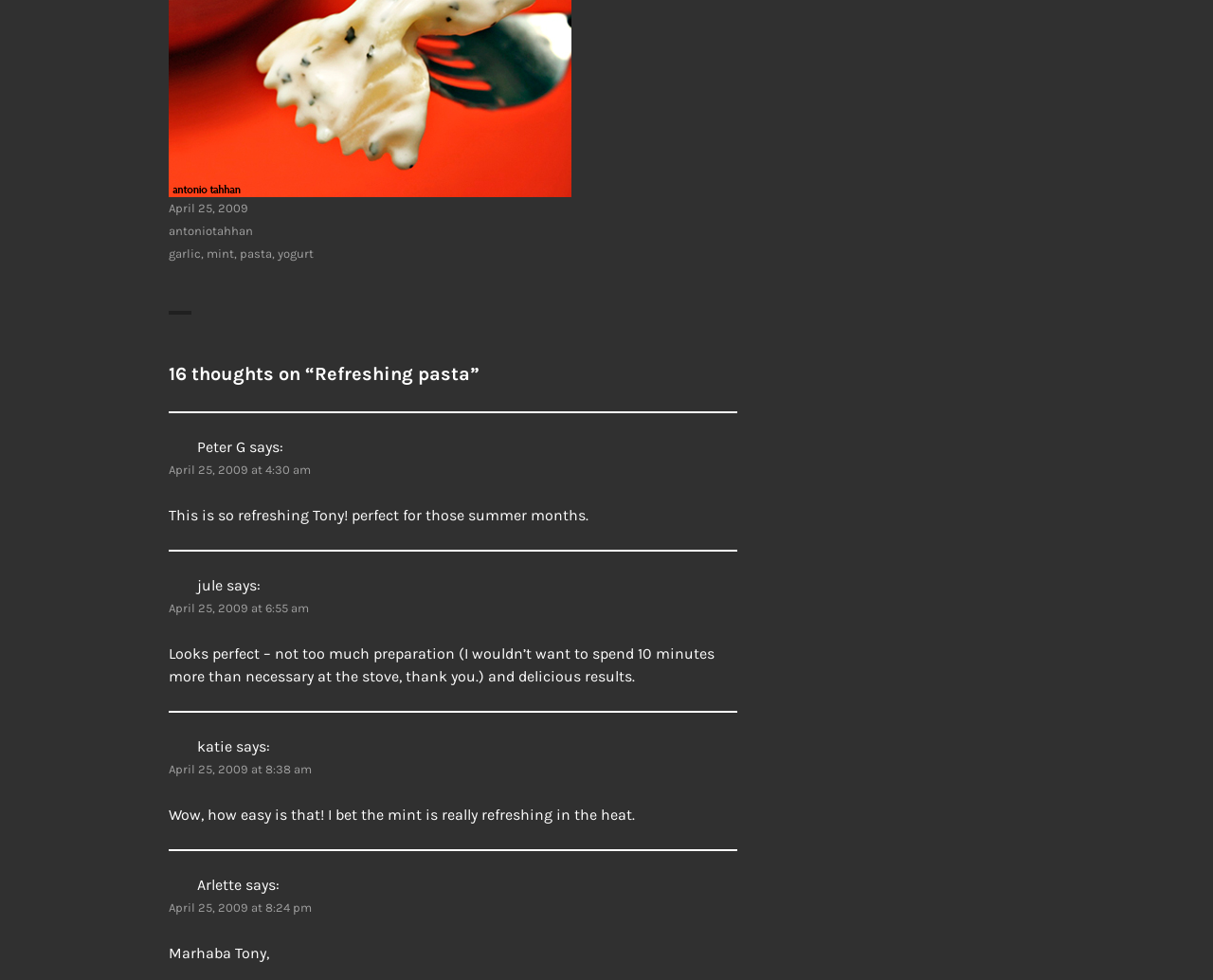Please identify the bounding box coordinates of the element's region that should be clicked to execute the following instruction: "Click on the link to view the post by katie". The bounding box coordinates must be four float numbers between 0 and 1, i.e., [left, top, right, bottom].

[0.162, 0.753, 0.191, 0.771]